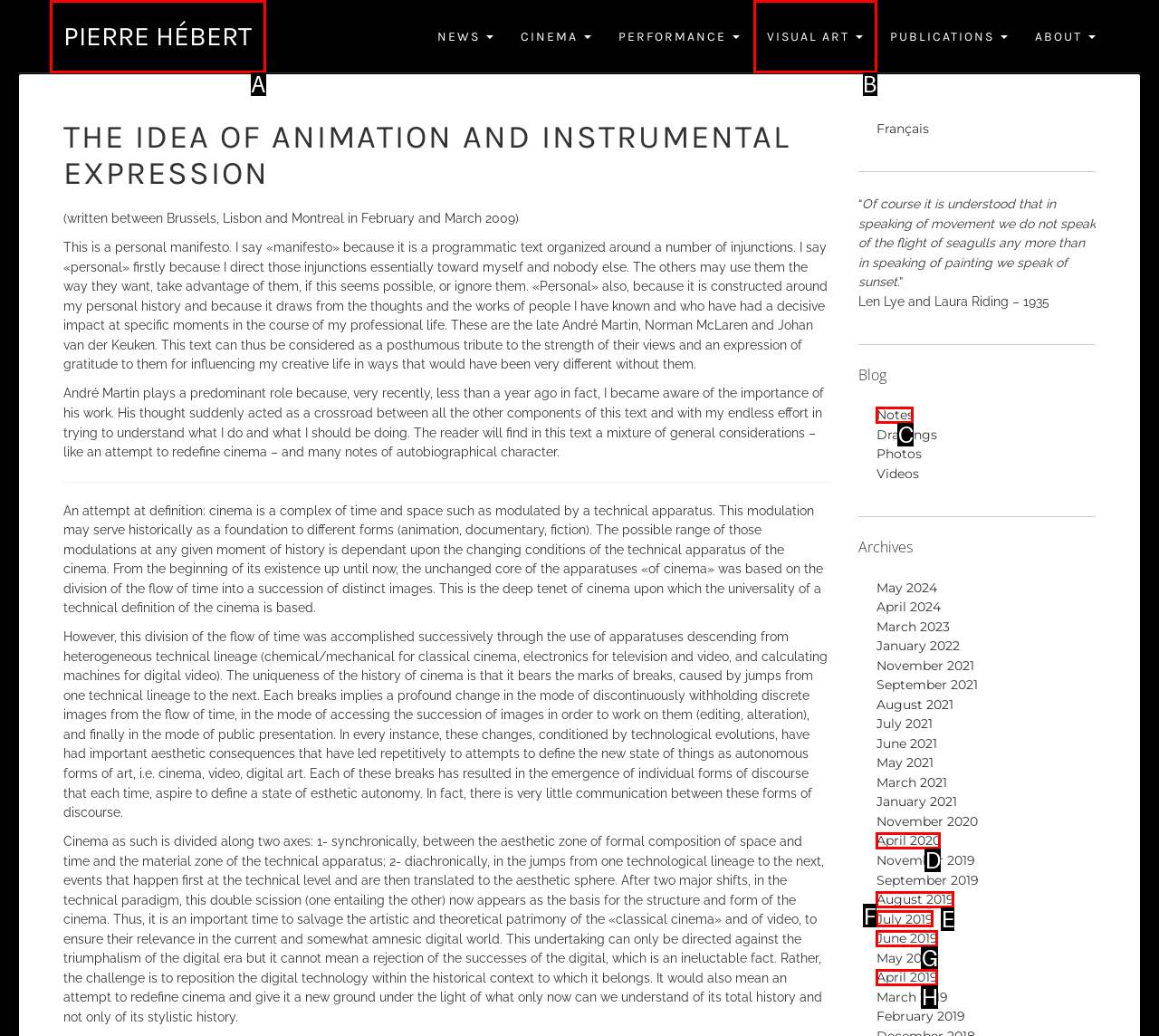Which option is described as follows: July 2019
Answer with the letter of the matching option directly.

F